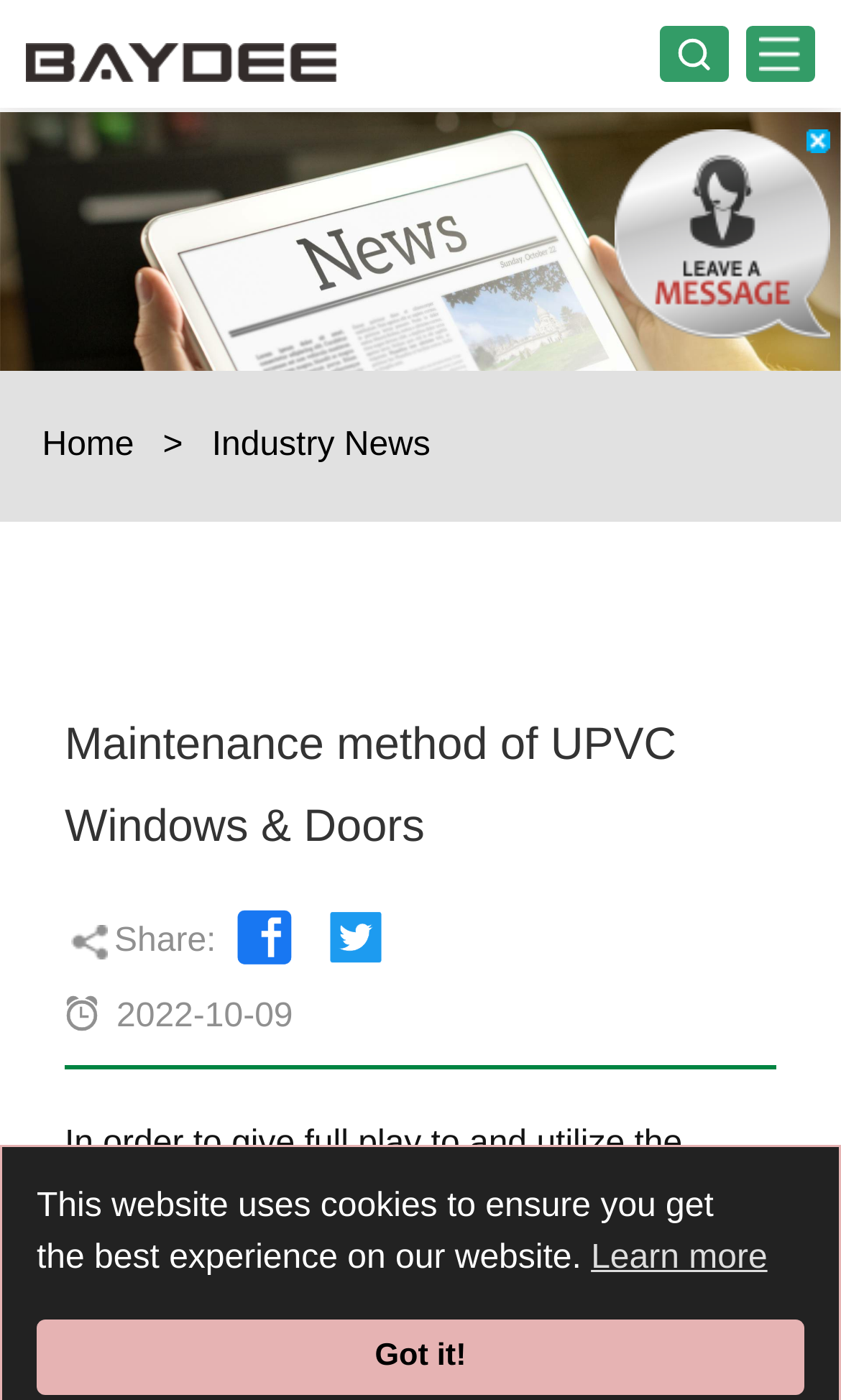Given the element description Share:, specify the bounding box coordinates of the corresponding UI element in the format (top-left x, top-left y, bottom-right x, bottom-right y). All values must be between 0 and 1.

[0.085, 0.655, 0.257, 0.691]